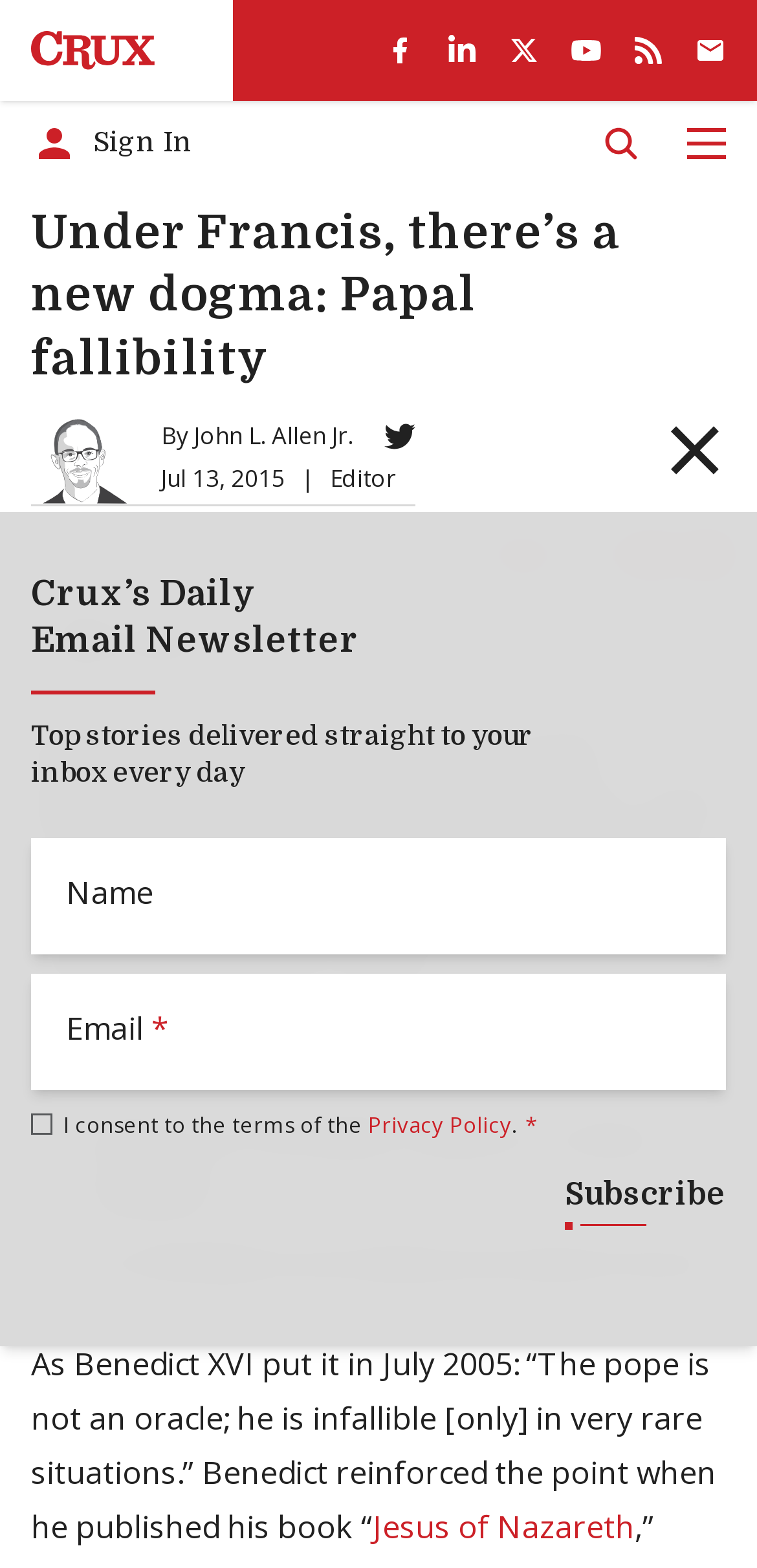Find and provide the bounding box coordinates for the UI element described with: "Listen".

[0.041, 0.382, 0.313, 0.432]